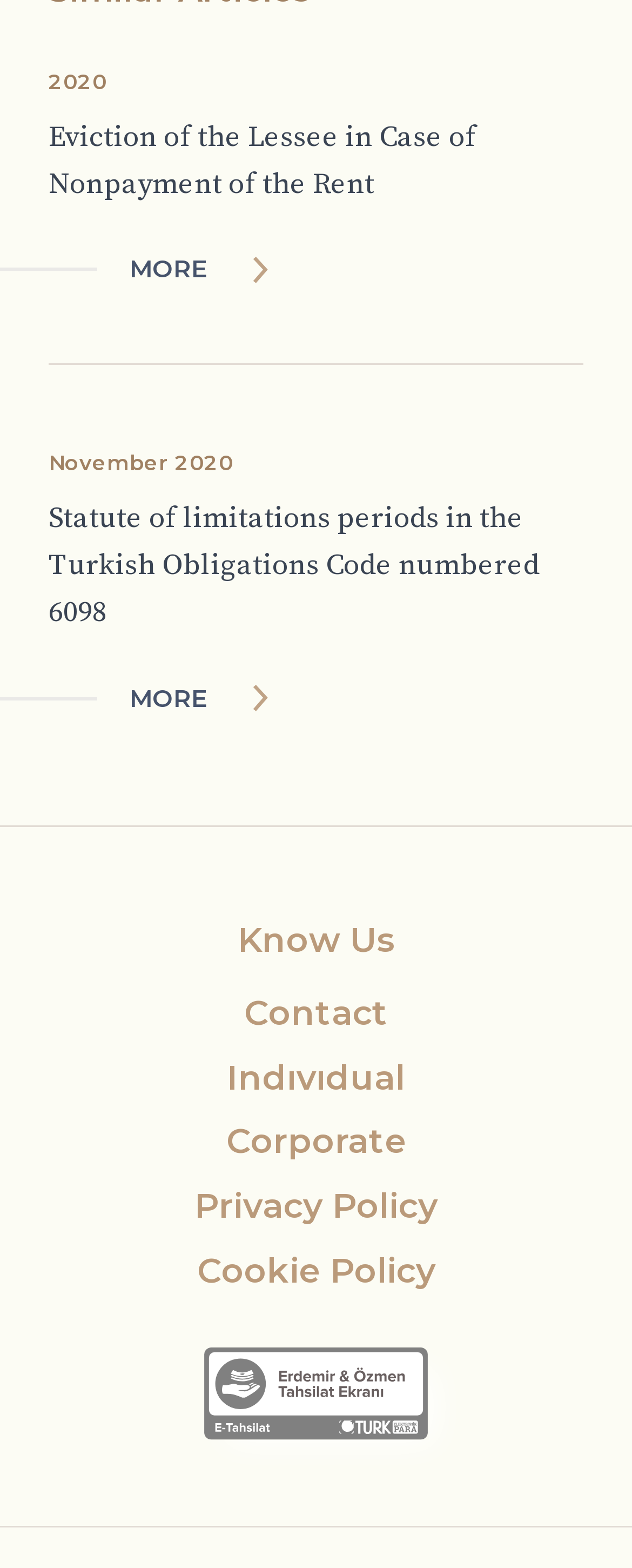Select the bounding box coordinates of the element I need to click to carry out the following instruction: "Contact us".

[0.378, 0.626, 0.622, 0.667]